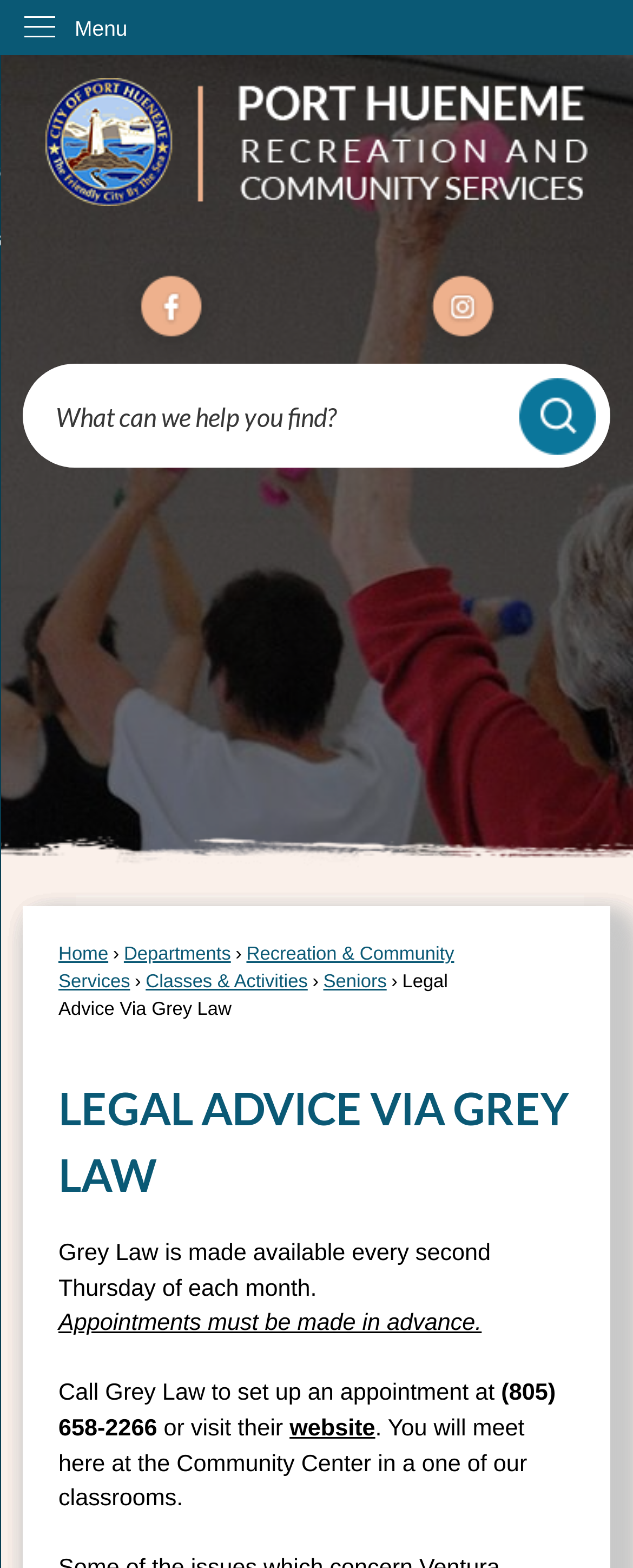Please locate the bounding box coordinates of the element's region that needs to be clicked to follow the instruction: "Visit Recreation and Community Services home page". The bounding box coordinates should be provided as four float numbers between 0 and 1, i.e., [left, top, right, bottom].

[0.037, 0.05, 0.963, 0.132]